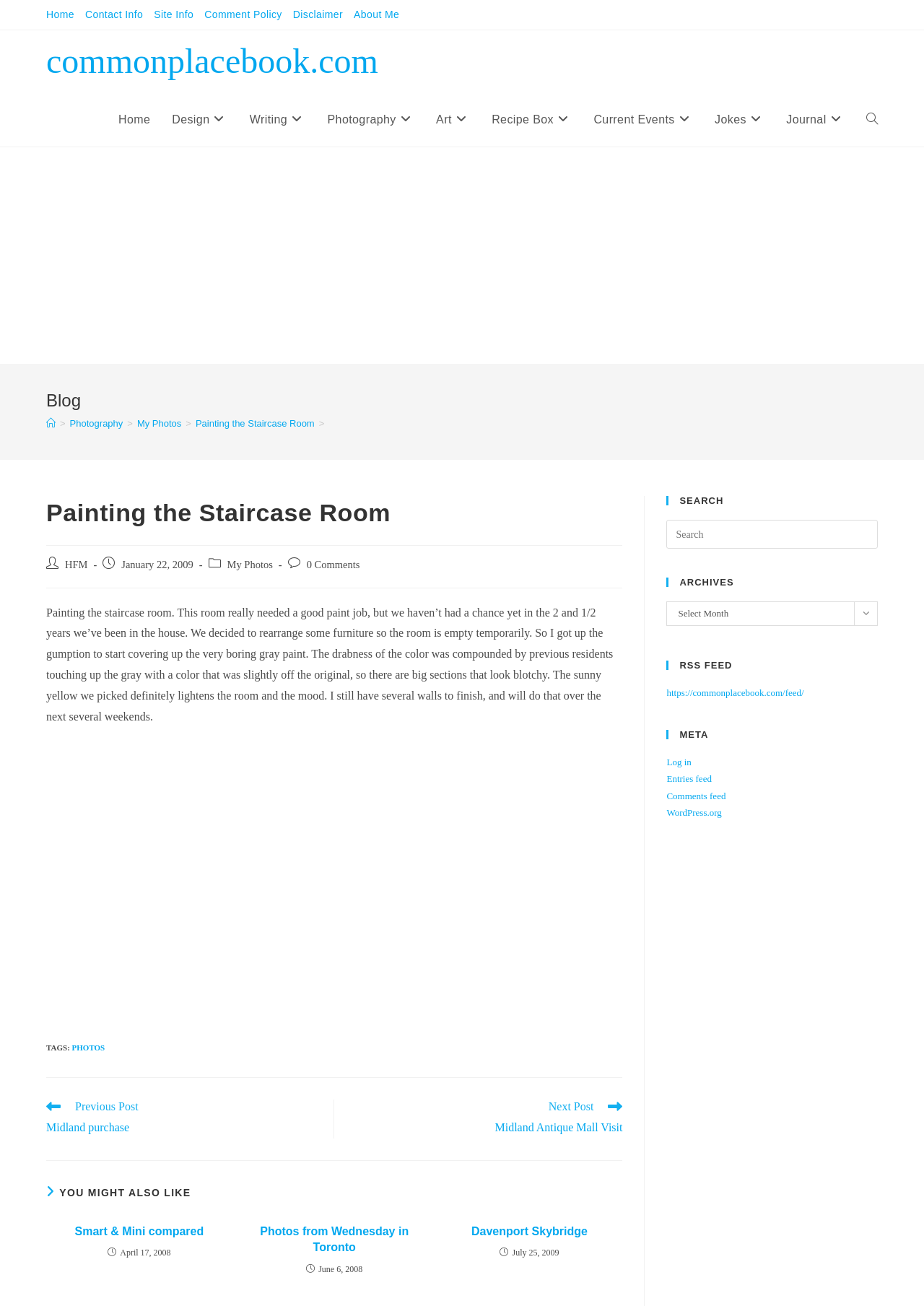Please identify the bounding box coordinates of the area that needs to be clicked to fulfill the following instruction: "Get help."

None